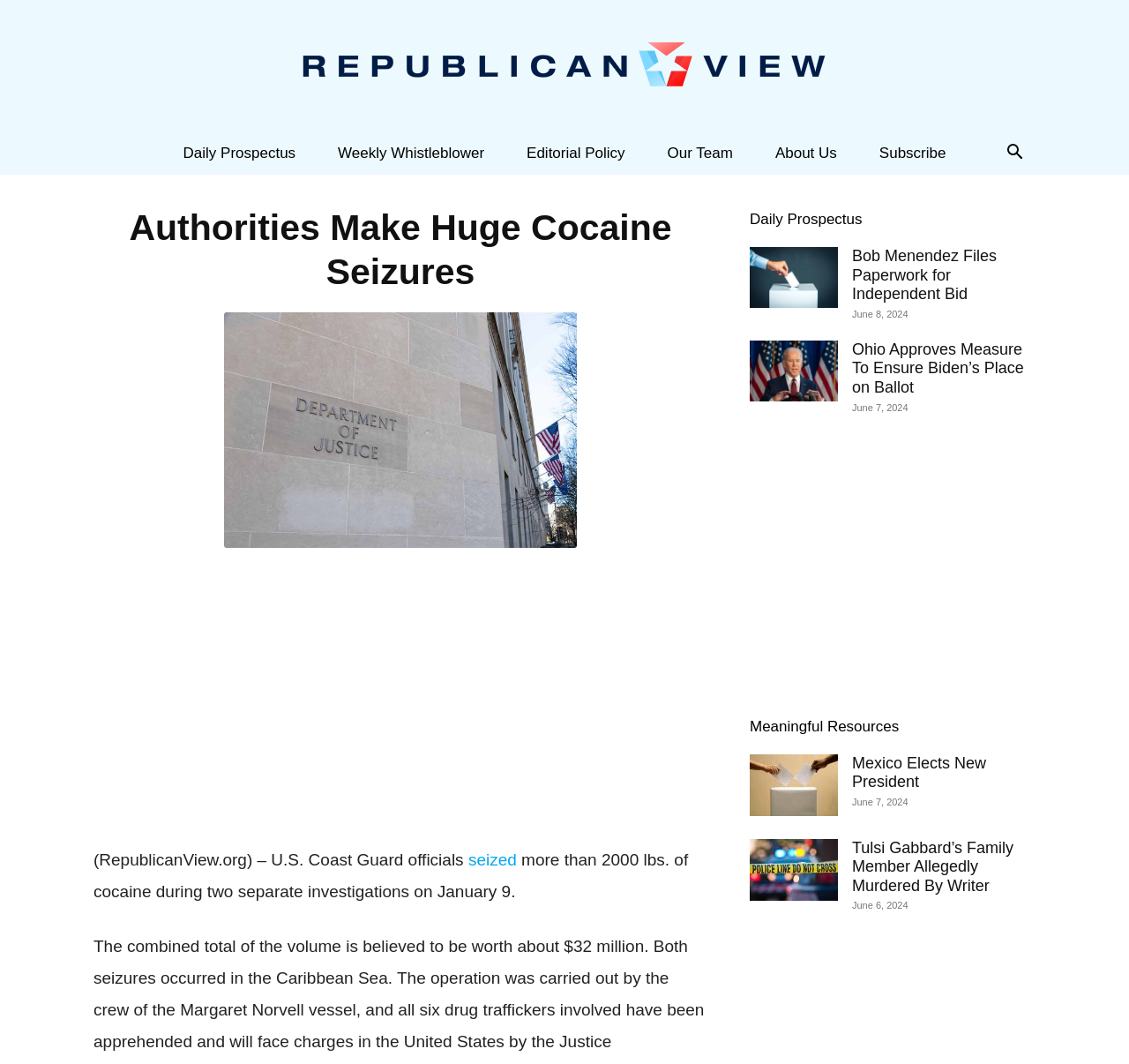Pinpoint the bounding box coordinates of the clickable area necessary to execute the following instruction: "Read about Authorities Make Huge Cocaine Seizures". The coordinates should be given as four float numbers between 0 and 1, namely [left, top, right, bottom].

[0.083, 0.193, 0.627, 0.276]